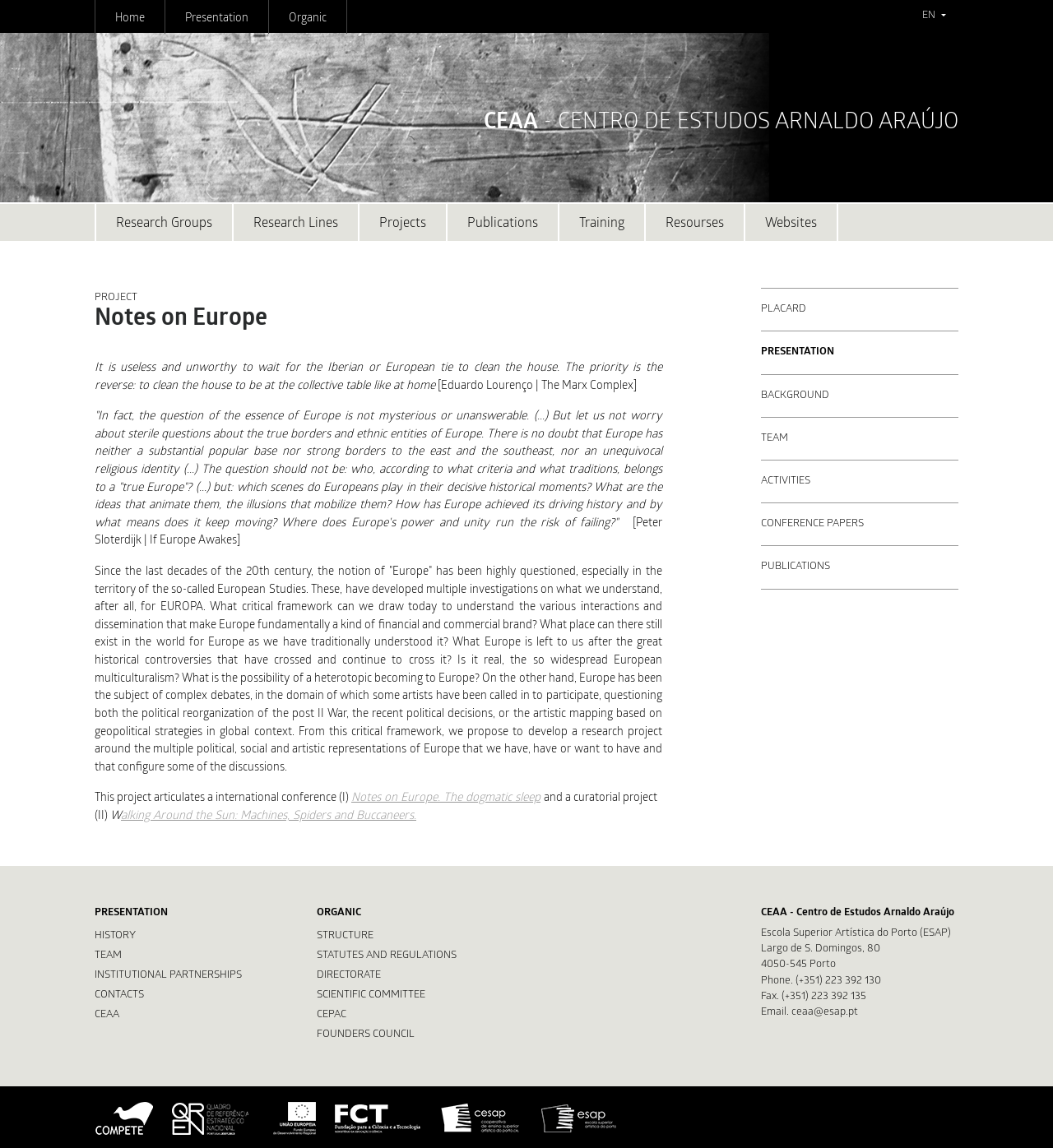What is the phone number of the research center?
Please provide a comprehensive answer based on the contents of the image.

The phone number of the research center can be found in the contact information section at the bottom of the webpage, which is part of the 'CEAA - Centro de Estudos Arnaldo Araújo' group.